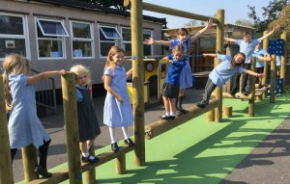What is the color of the safety surface?
Please provide an in-depth and detailed response to the question.

The caption describes the setting as featuring a 'fresh green safety surface', which implies that the safety surface is of a vibrant green color.